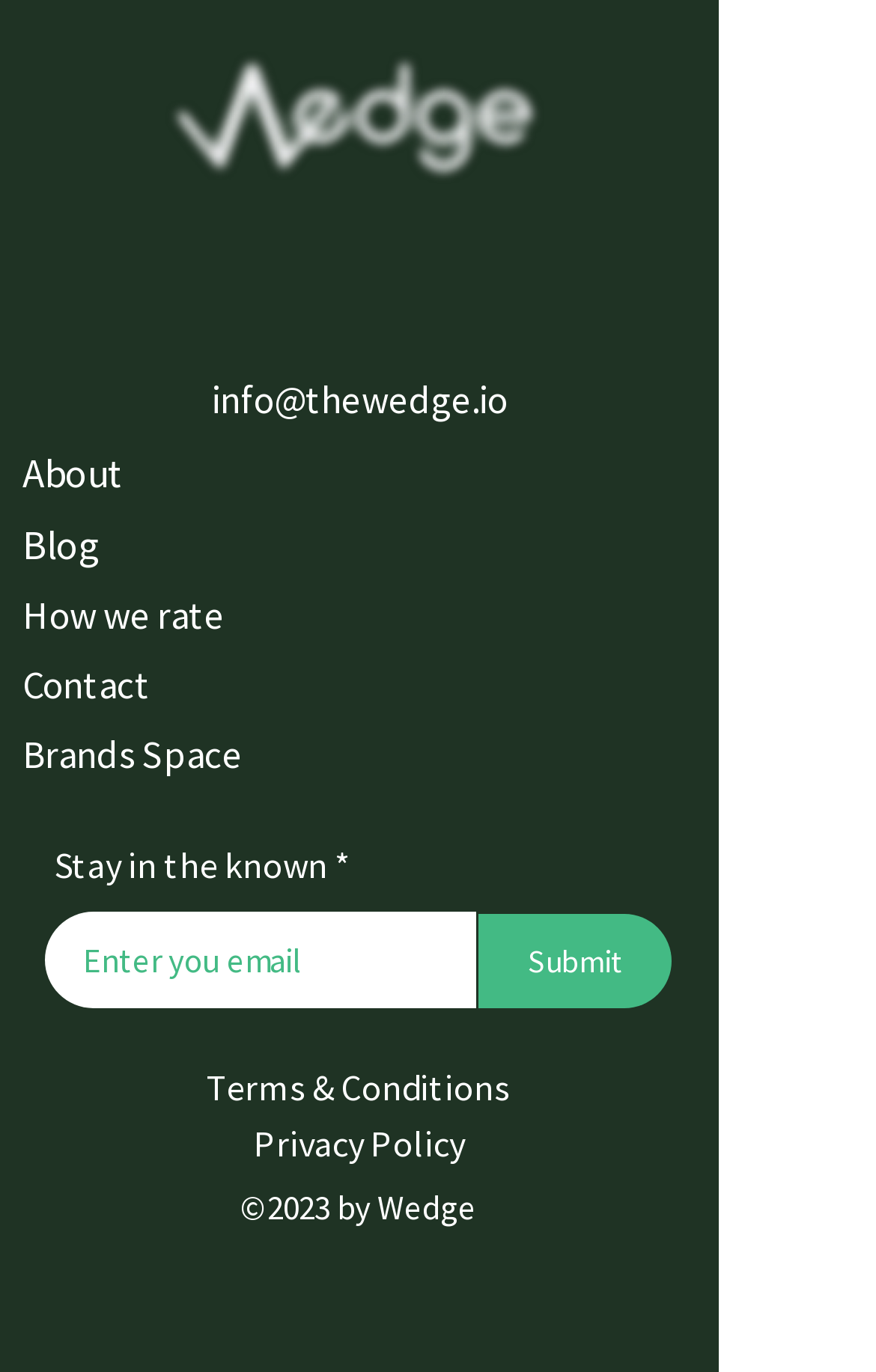Please find the bounding box coordinates of the element that you should click to achieve the following instruction: "Visit Instagram". The coordinates should be presented as four float numbers between 0 and 1: [left, top, right, bottom].

[0.172, 0.182, 0.262, 0.239]